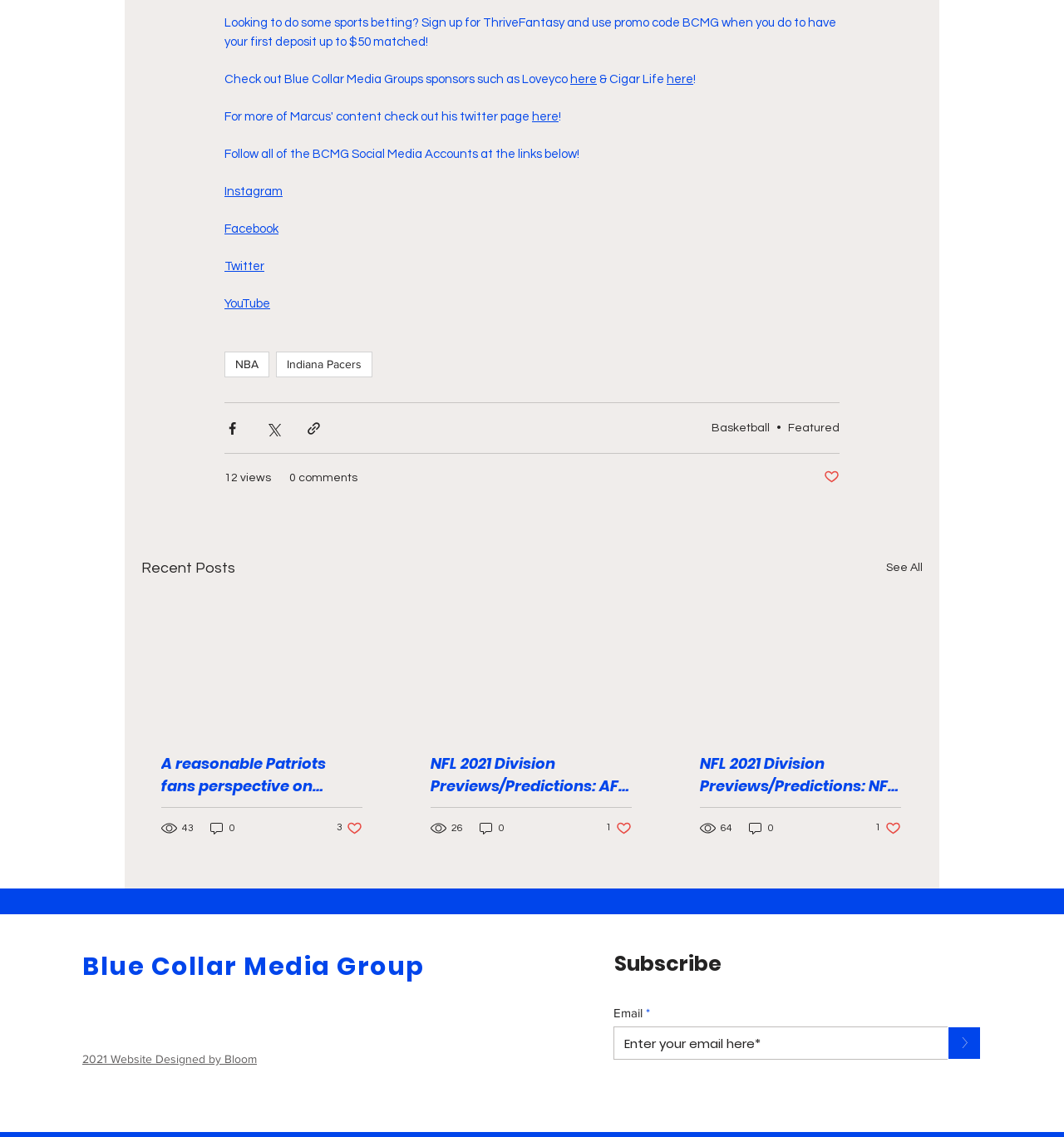Locate the coordinates of the bounding box for the clickable region that fulfills this instruction: "Follow on Instagram".

[0.211, 0.163, 0.266, 0.174]